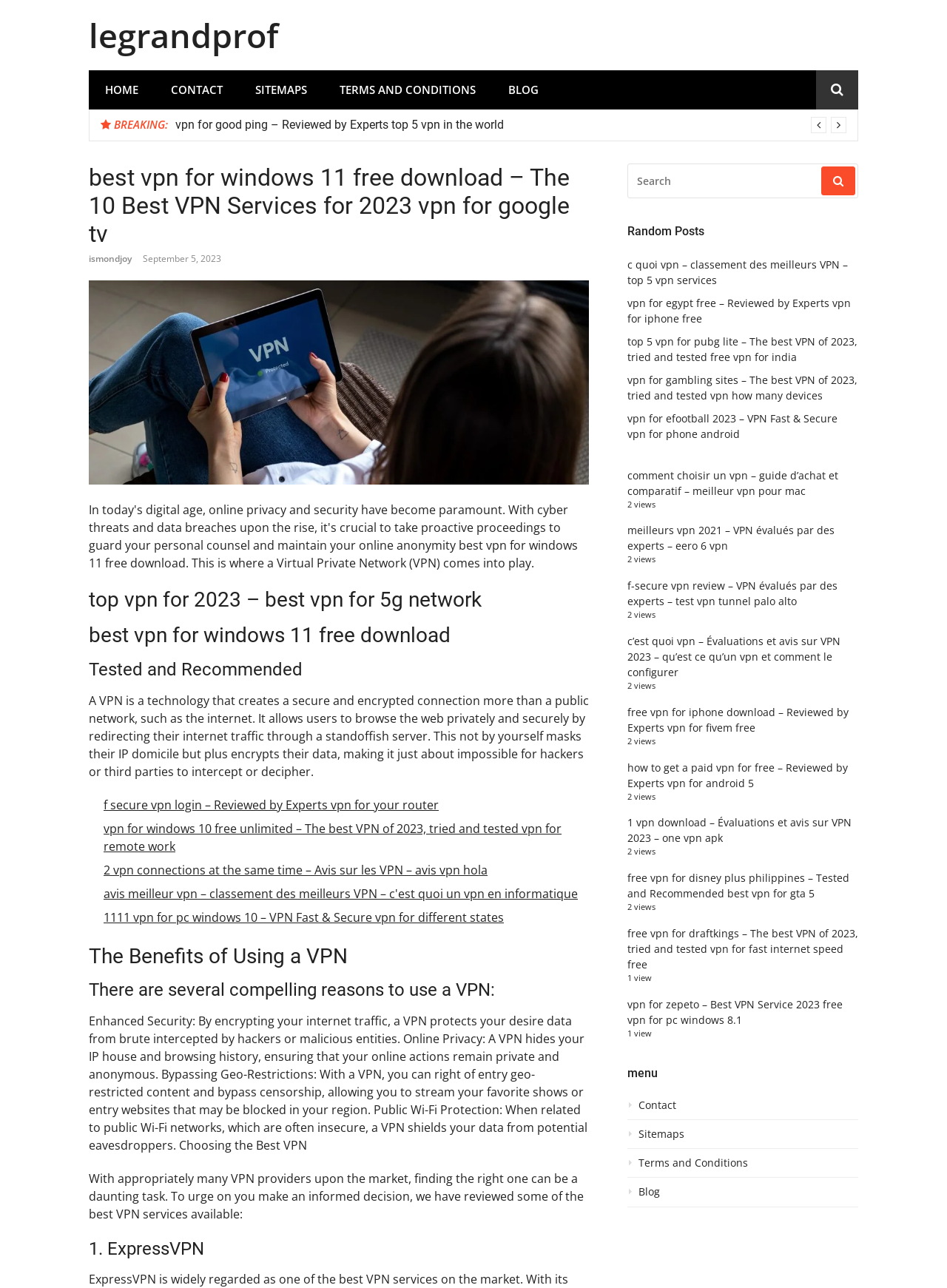Determine and generate the text content of the webpage's headline.

best vpn for windows 11 free download – The 10 Best VPN Services for 2023 vpn for google tv